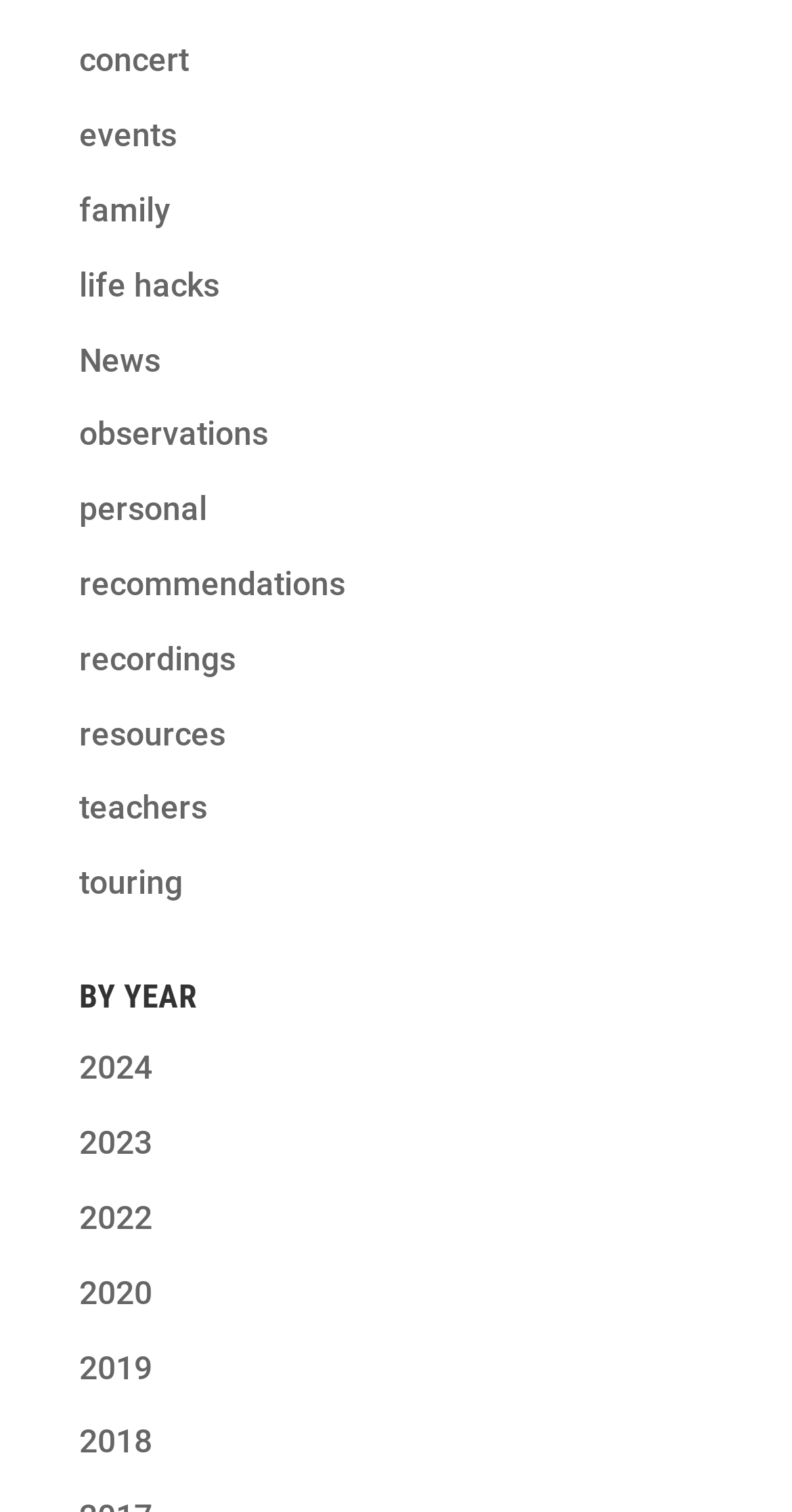Please predict the bounding box coordinates of the element's region where a click is necessary to complete the following instruction: "read news". The coordinates should be represented by four float numbers between 0 and 1, i.e., [left, top, right, bottom].

[0.1, 0.225, 0.203, 0.251]